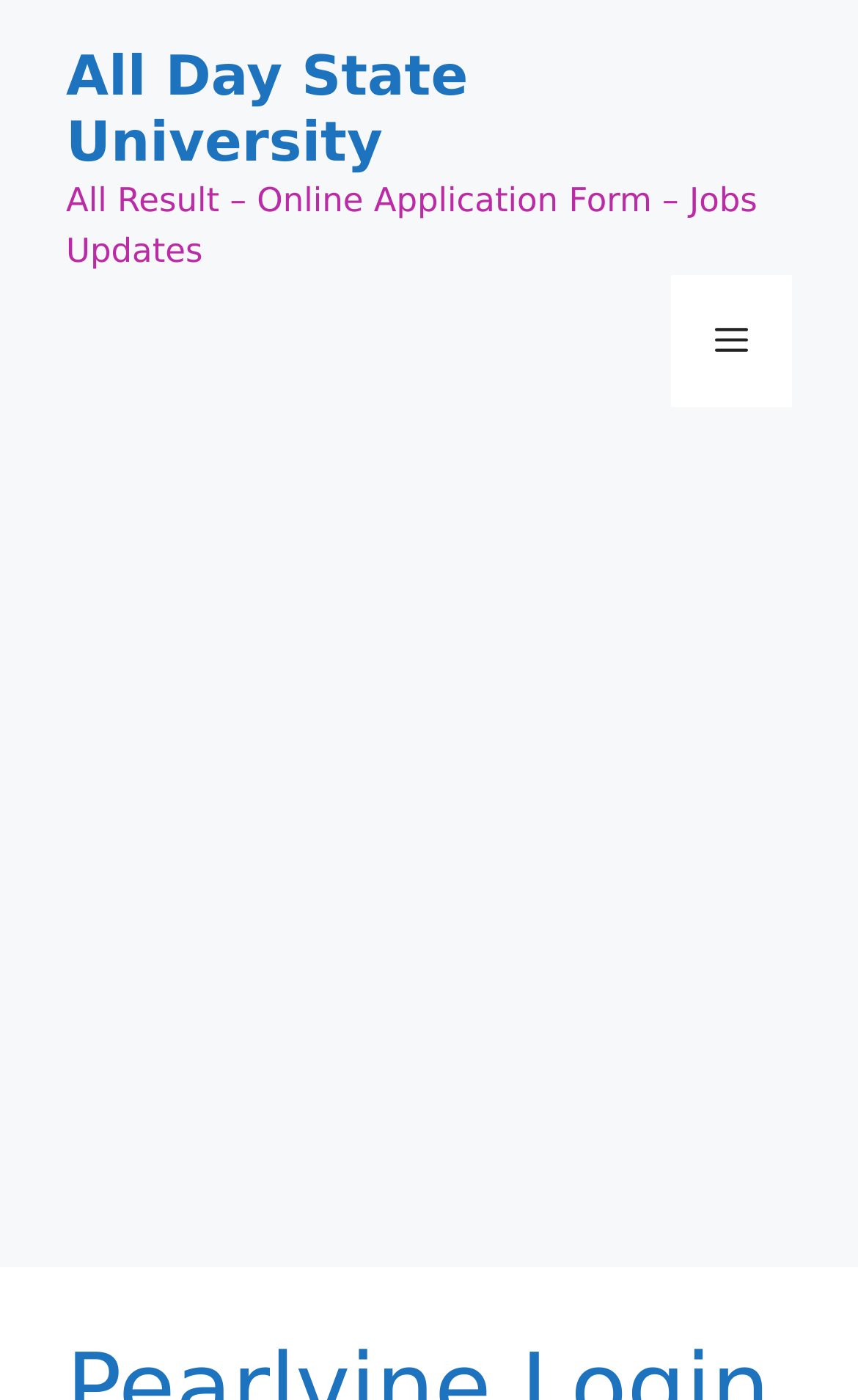What is the purpose of the primary-menu?
Refer to the image and give a detailed response to the question.

The primary-menu is controlled by the button labeled 'Menu' which is part of the Mobile Toggle navigation element. This suggests that the primary-menu is used to display menu items when the button is clicked or toggled.